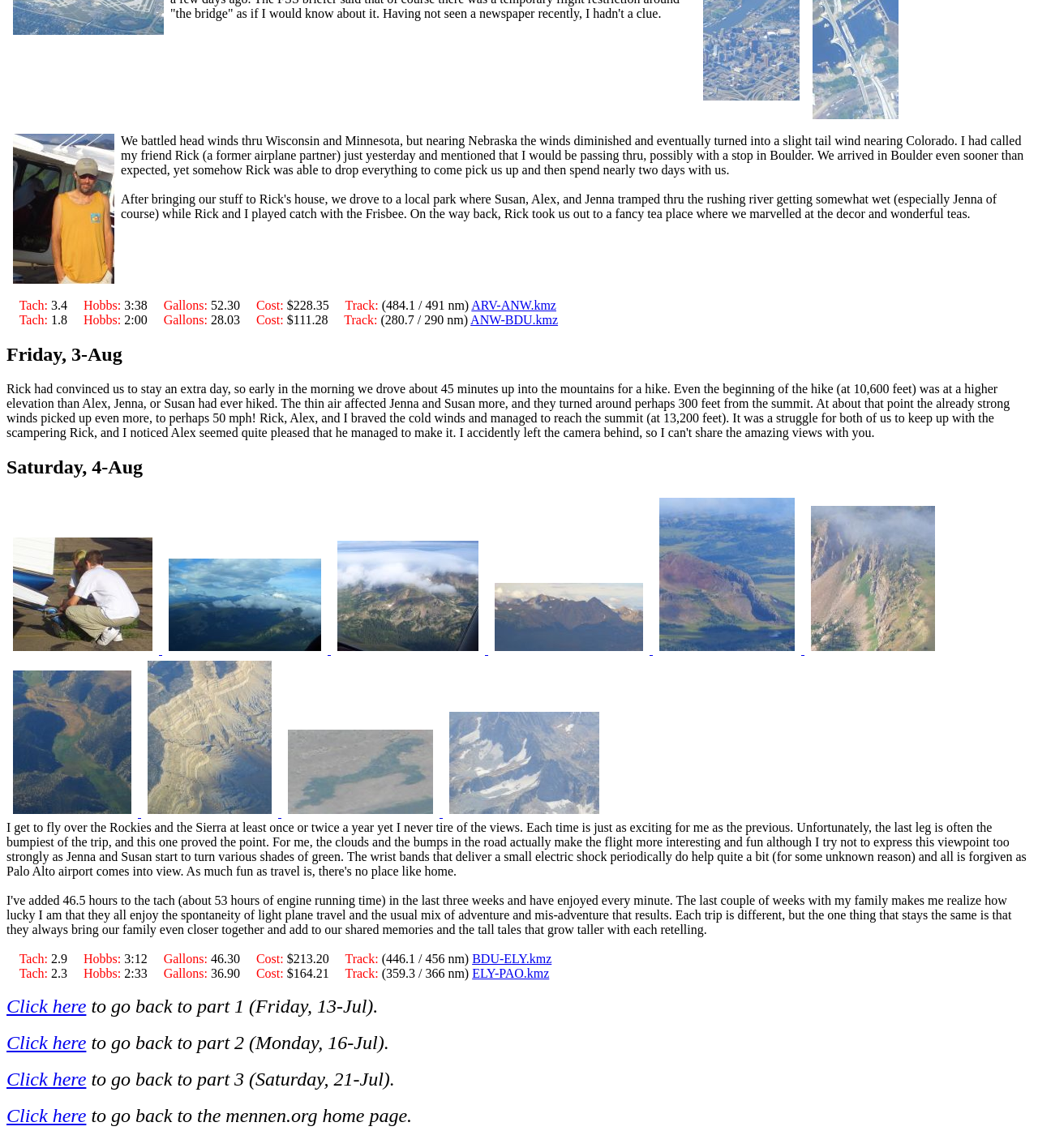Please examine the image and answer the question with a detailed explanation:
How many gallons of fuel were consumed in the third leg of the journey?

The text lists the details of the third leg of the journey, including the amount of fuel consumed, which is 46.30 gallons.